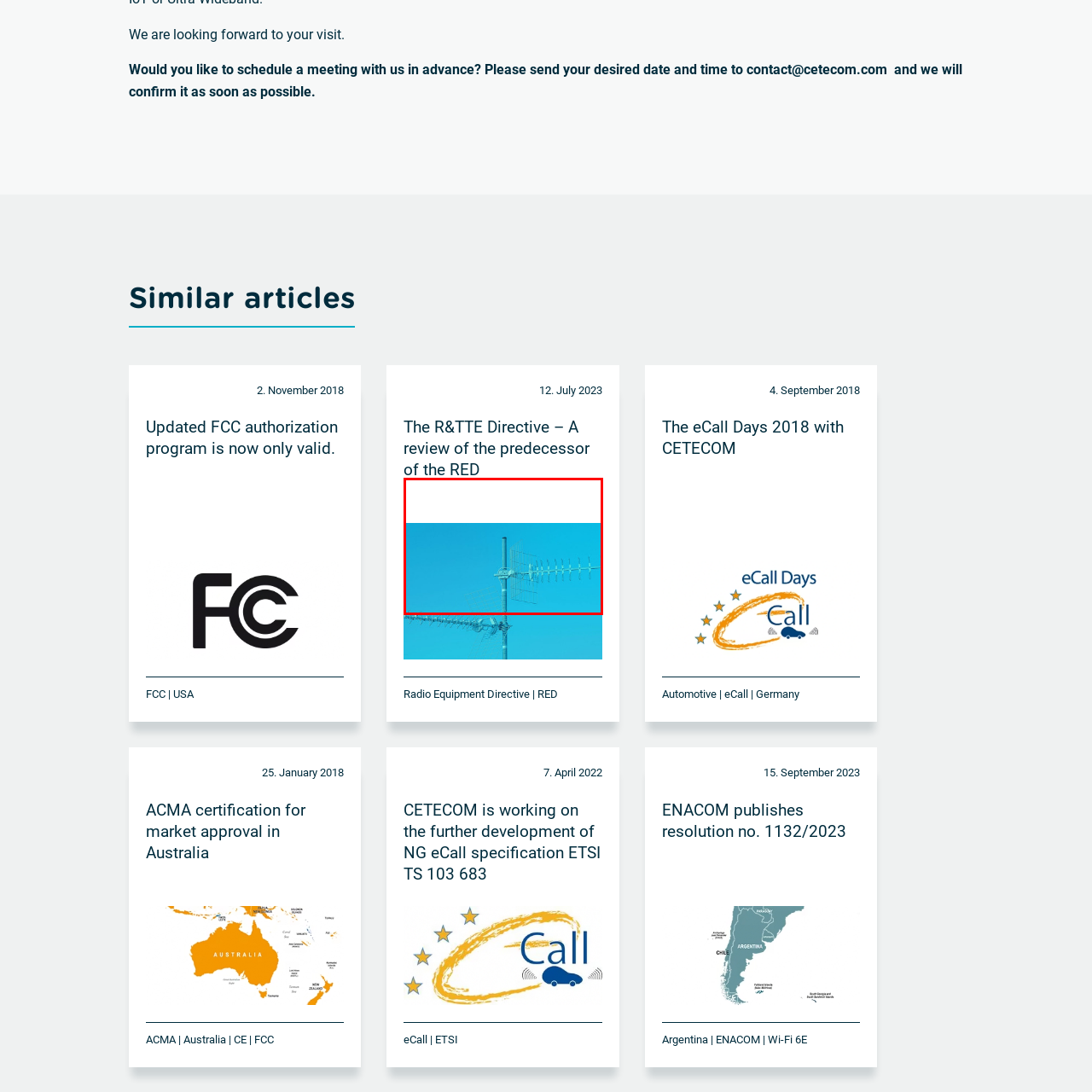What directive governs the design of radio equipment in the EU?
Look closely at the part of the image outlined in red and give a one-word or short phrase answer.

Radio Equipment Directive (RED)